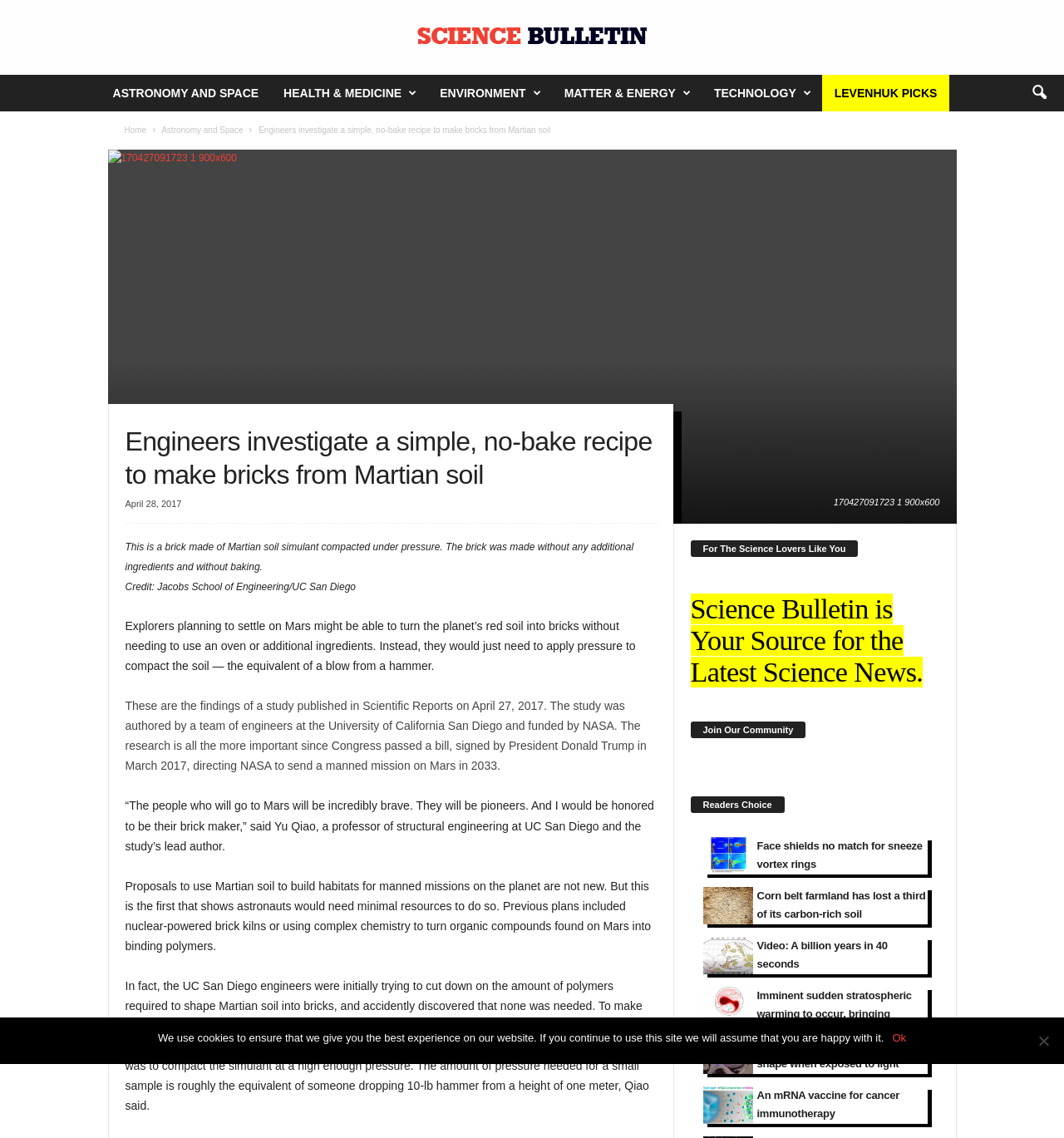Kindly determine the bounding box coordinates for the area that needs to be clicked to execute this instruction: "Search using the search icon".

[0.959, 0.066, 0.994, 0.098]